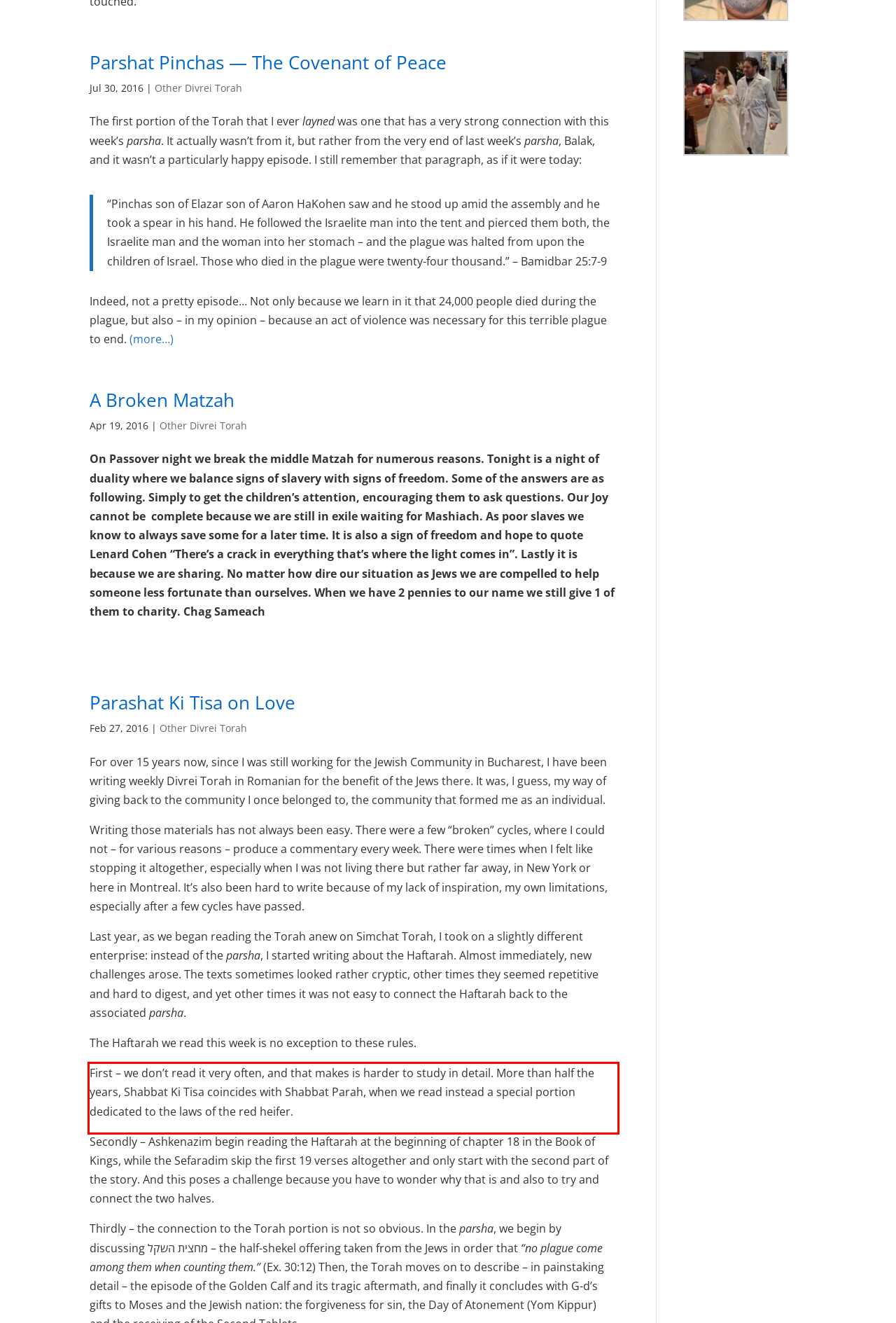Observe the screenshot of the webpage, locate the red bounding box, and extract the text content within it.

First – we don’t read it very often, and that makes is harder to study in detail. More than half the years, Shabbat Ki Tisa coincides with Shabbat Parah, when we read instead a special portion dedicated to the laws of the red heifer.